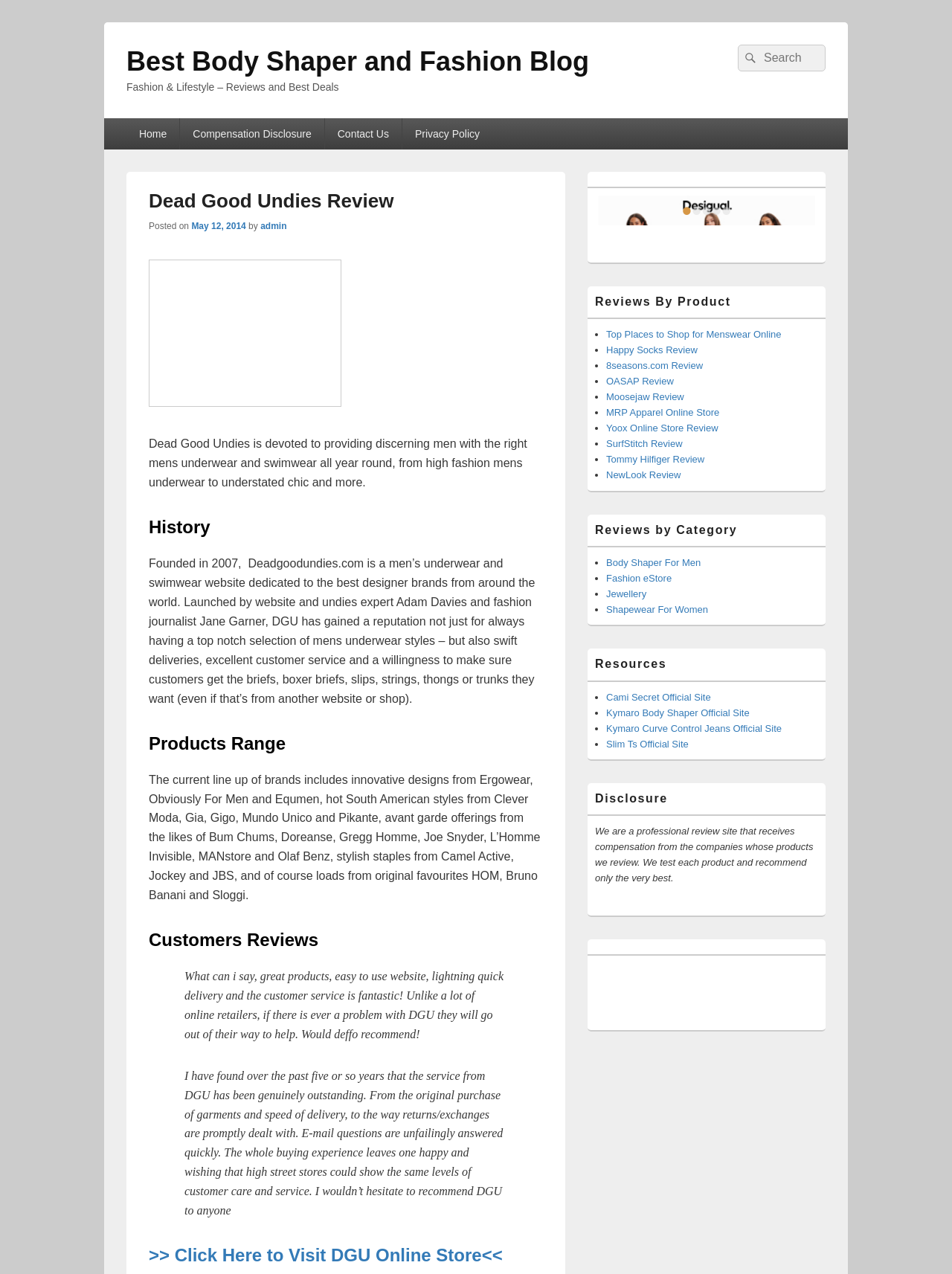Identify the bounding box coordinates for the element you need to click to achieve the following task: "Search for something". Provide the bounding box coordinates as four float numbers between 0 and 1, in the form [left, top, right, bottom].

[0.775, 0.035, 0.867, 0.056]